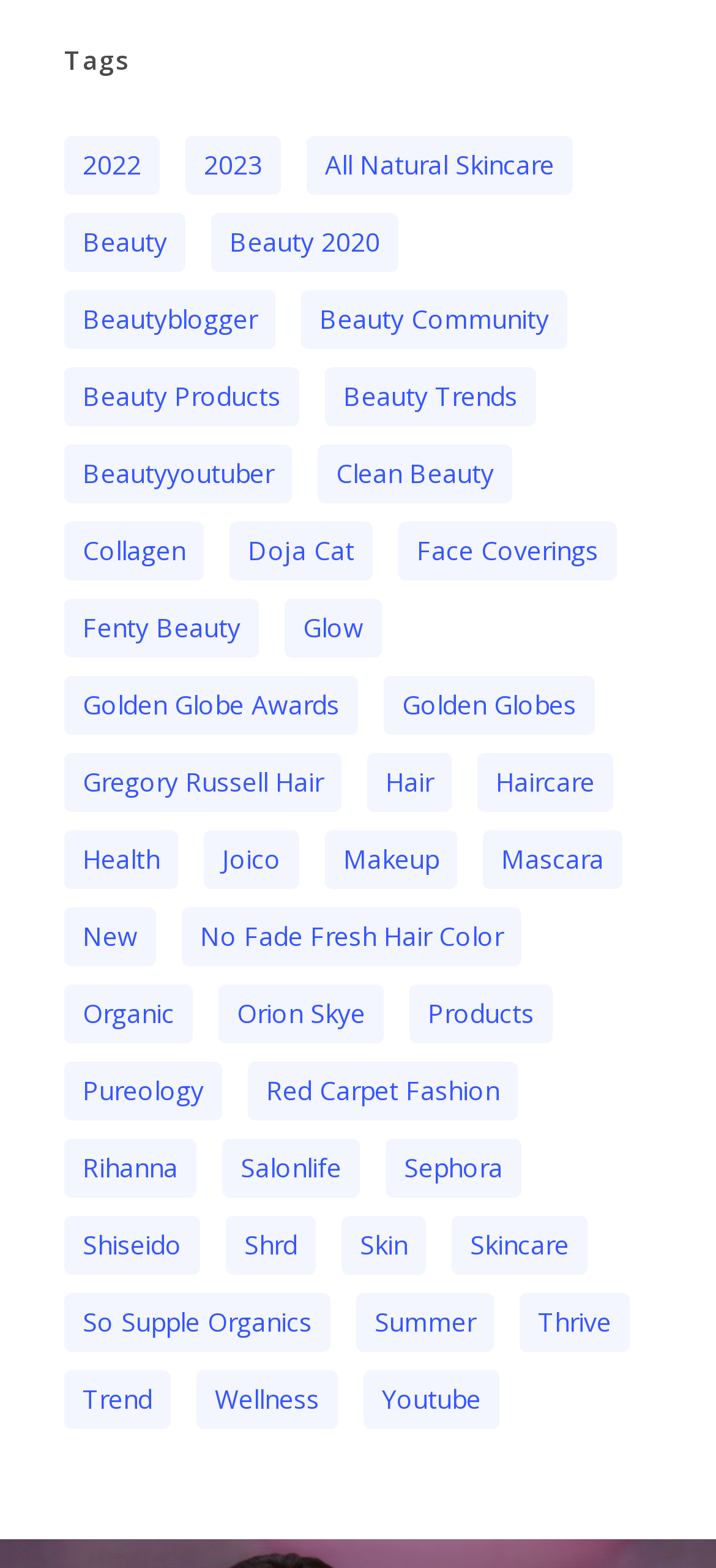Locate the bounding box coordinates of the element to click to perform the following action: 'Check out 'Summer' items'. The coordinates should be given as four float values between 0 and 1, in the form of [left, top, right, bottom].

[0.497, 0.825, 0.69, 0.862]